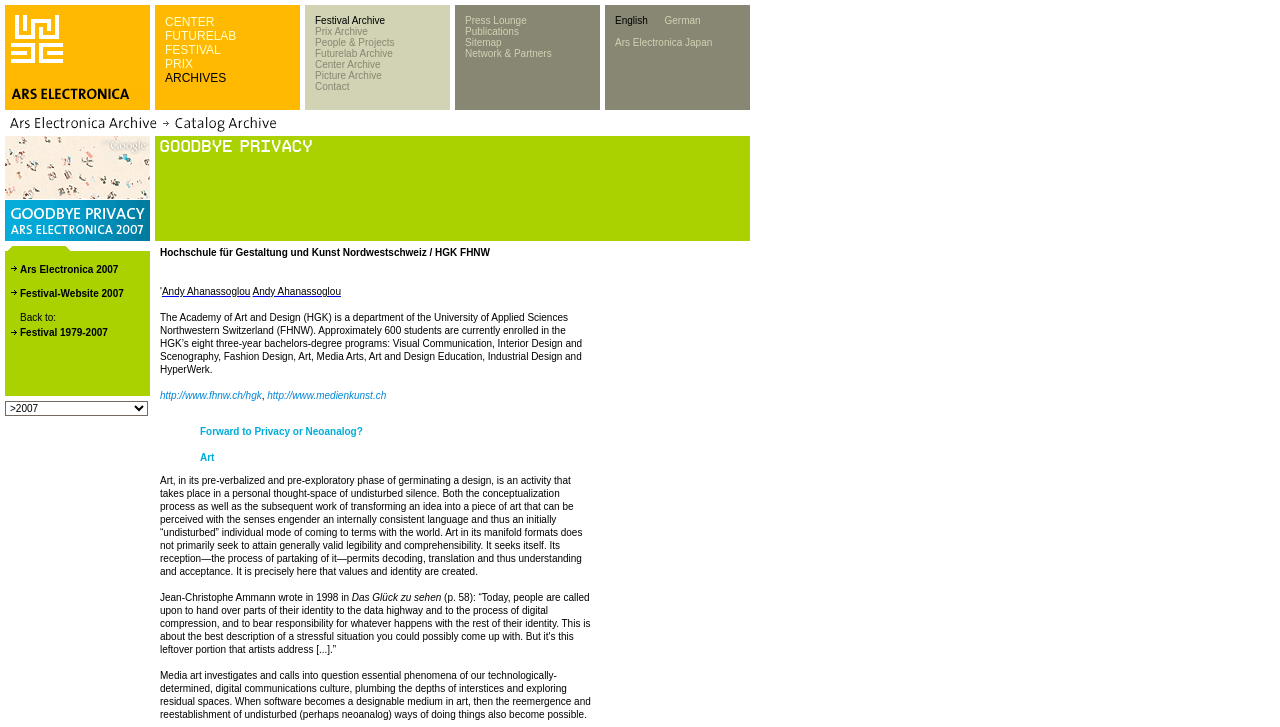Determine the bounding box coordinates of the element that should be clicked to execute the following command: "Switch to English language".

[0.48, 0.021, 0.506, 0.036]